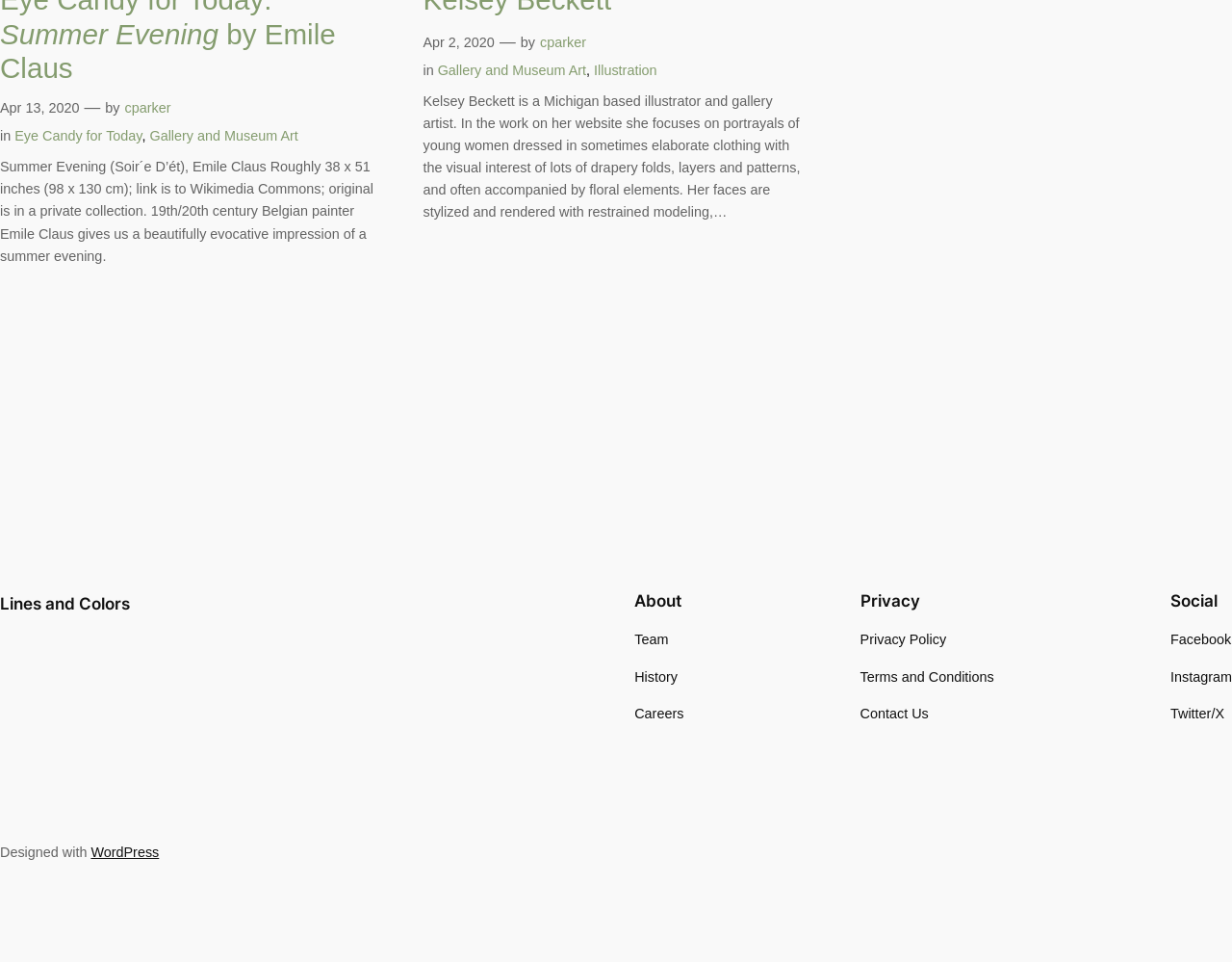Identify the bounding box coordinates for the UI element described as: "cparker". The coordinates should be provided as four floats between 0 and 1: [left, top, right, bottom].

[0.101, 0.104, 0.139, 0.12]